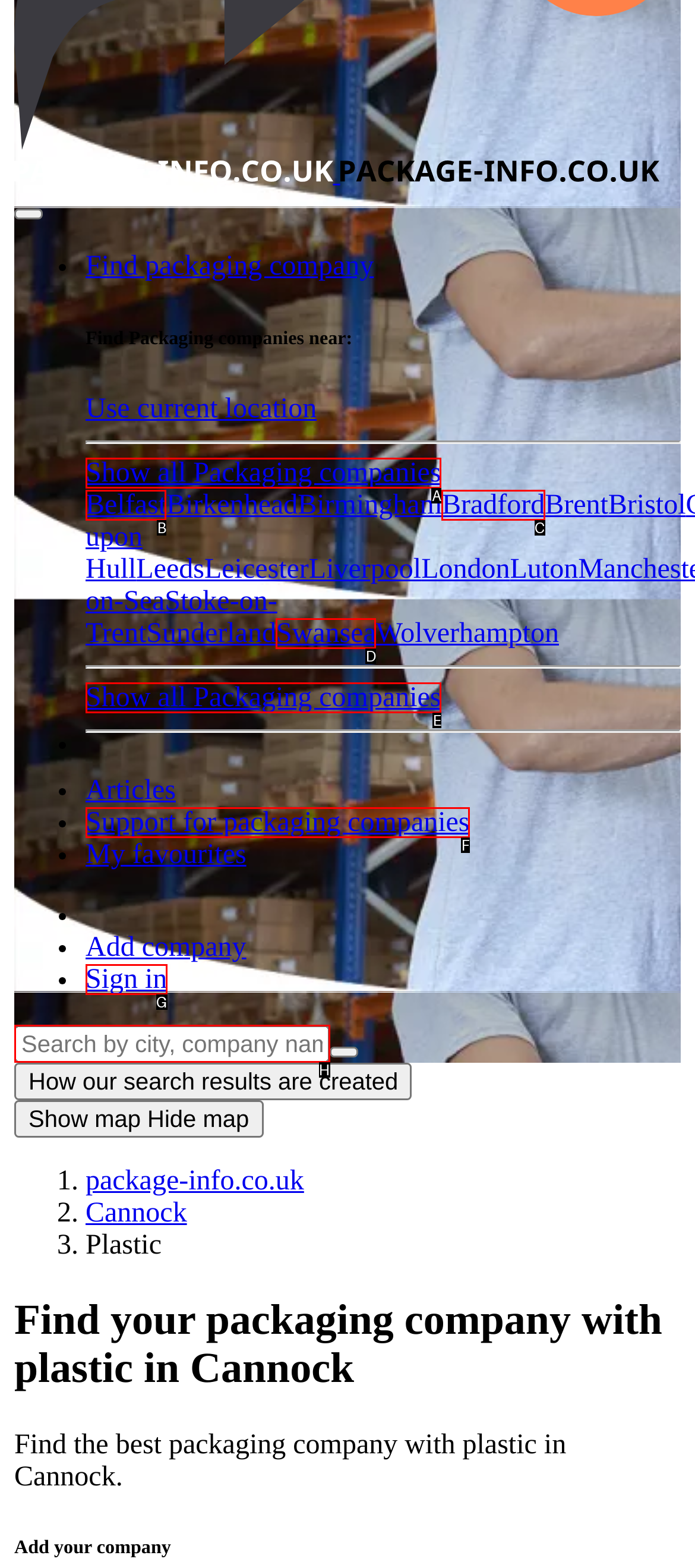Find the option that aligns with: Sign in
Provide the letter of the corresponding option.

G